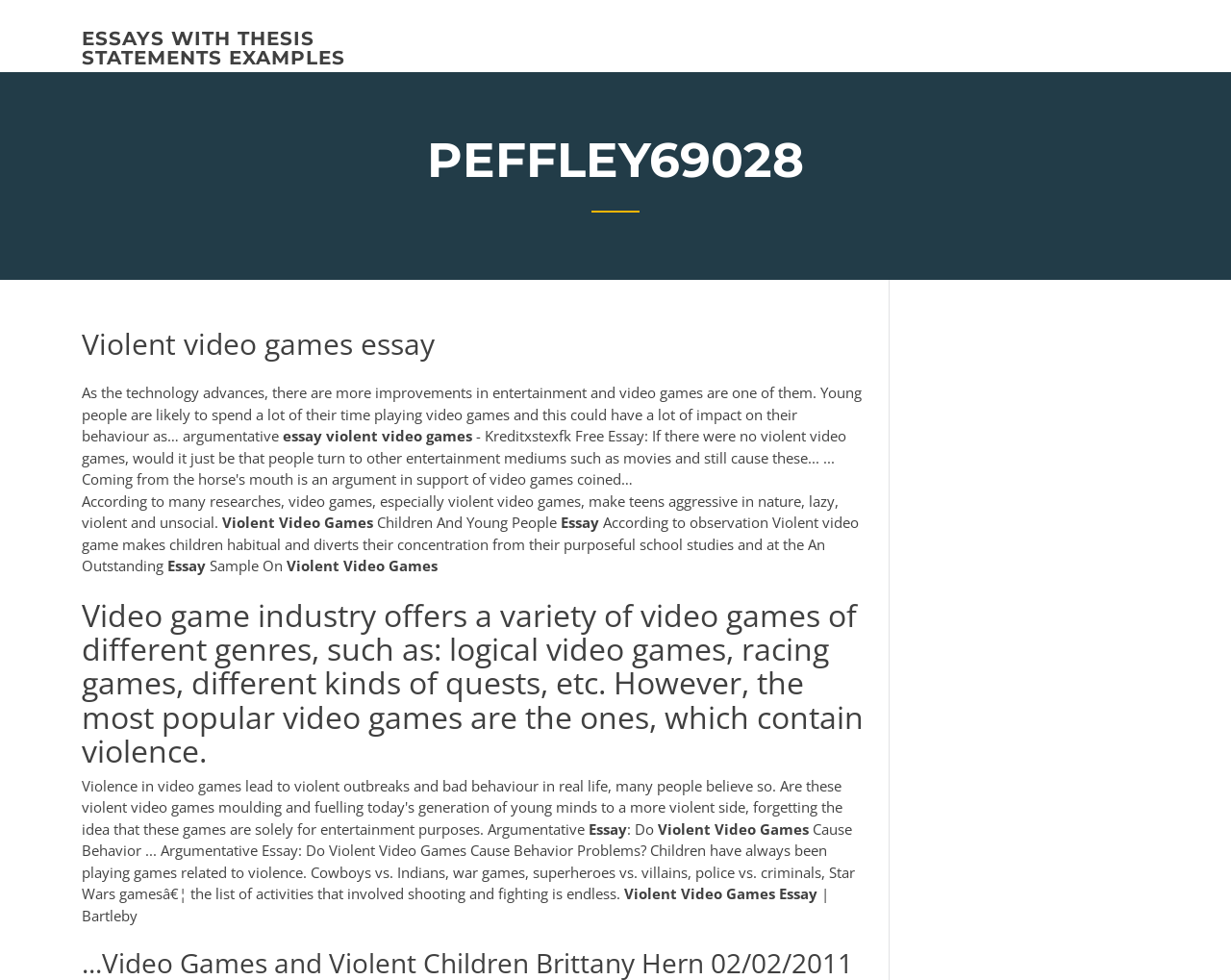Using the information in the image, could you please answer the following question in detail:
What is the website where the essay can be found?

The website where the essay can be found can be determined by looking at the text '| Bartleby' at the bottom of the webpage. This suggests that the essay is hosted on the Bartleby website.